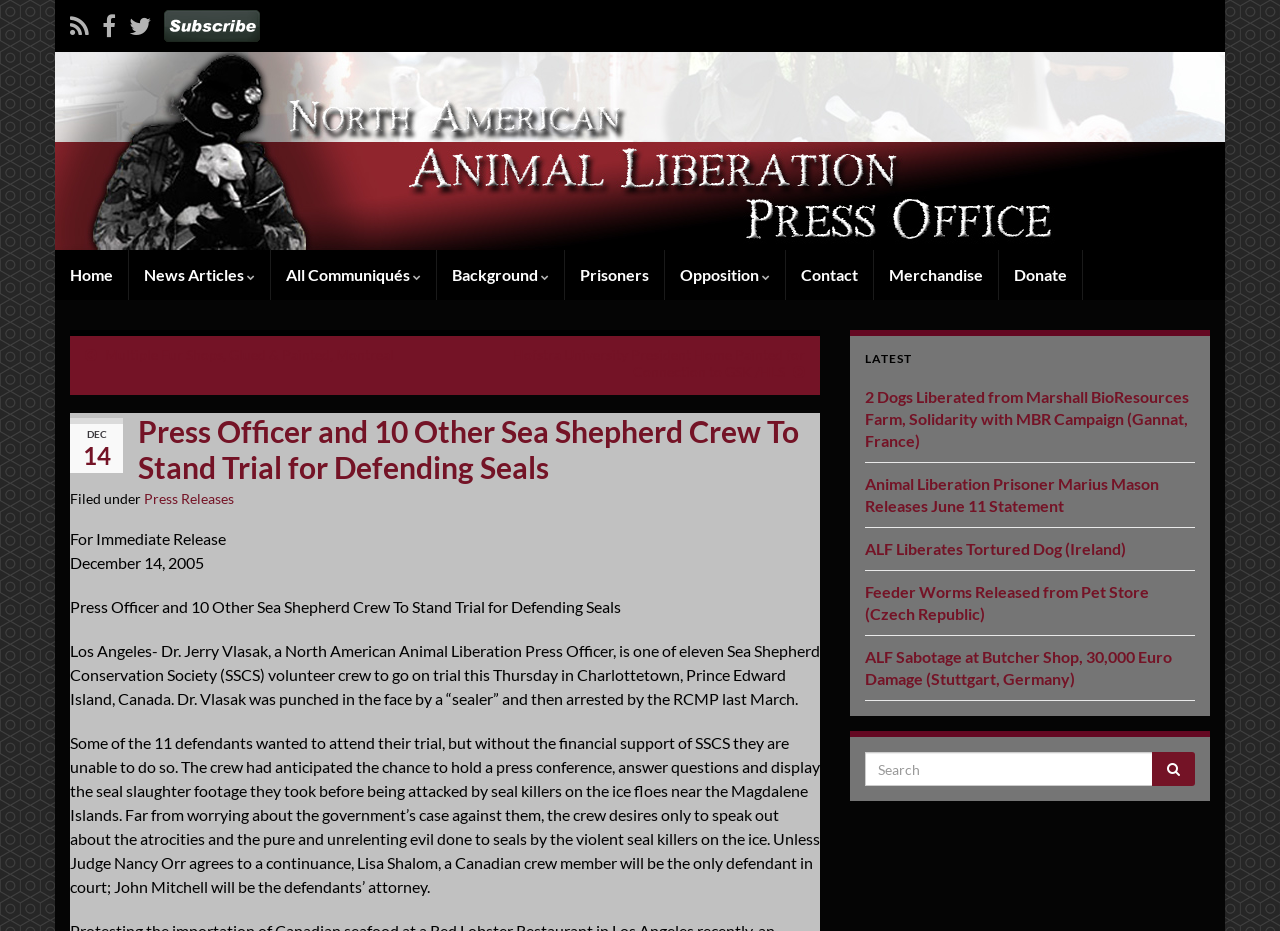What is the date of the press release?
Please respond to the question thoroughly and include all relevant details.

I found the answer by looking at the date mentioned in the article, specifically the sentence 'December 14, 2005' which is located below the 'For Immediate Release' text.